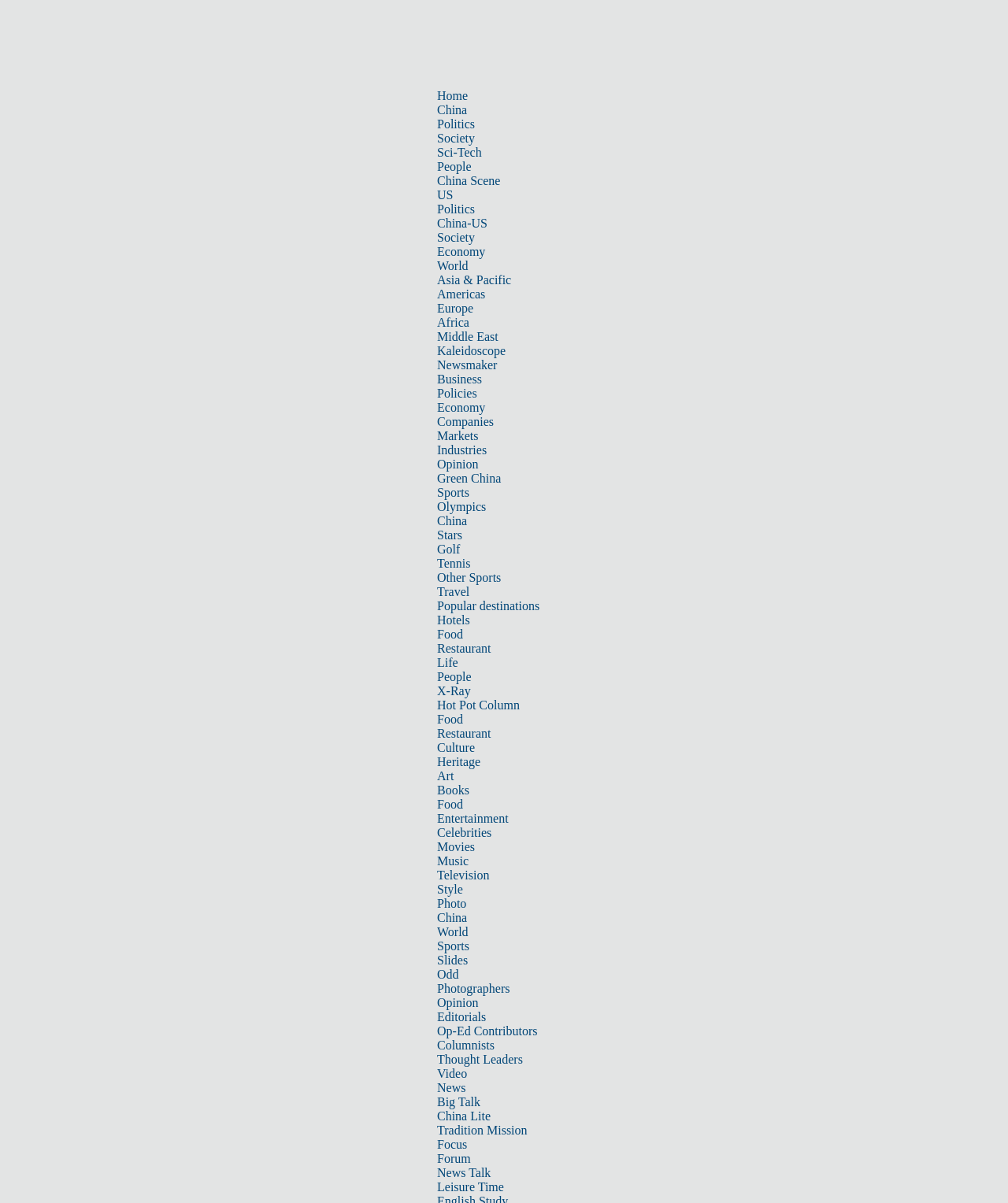Find the bounding box coordinates of the clickable area required to complete the following action: "Explore the 'Kaleidoscope' section".

[0.434, 0.286, 0.502, 0.297]